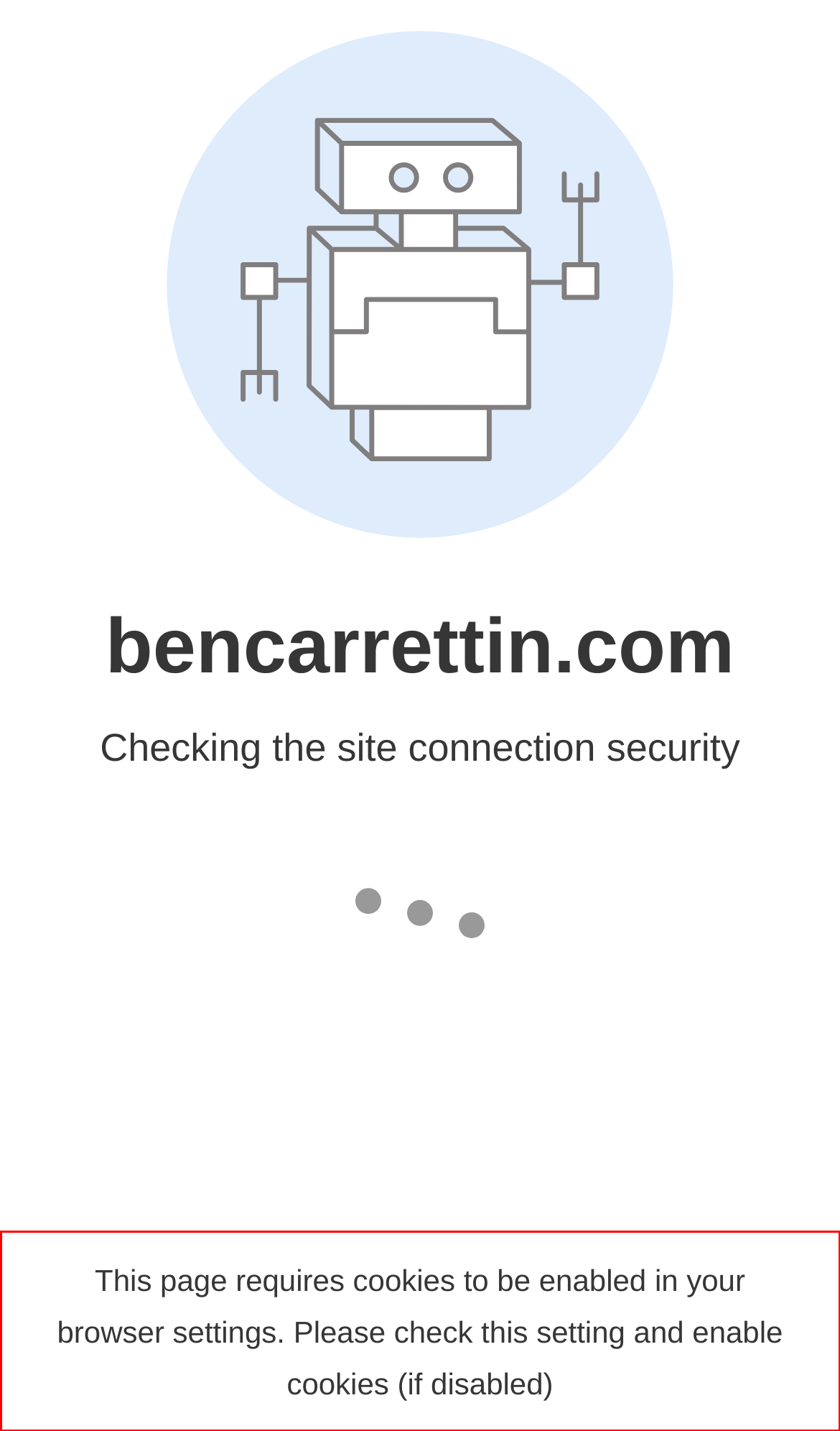Look at the screenshot of the webpage, locate the red rectangle bounding box, and generate the text content that it contains.

This page requires cookies to be enabled in your browser settings. Please check this setting and enable cookies (if disabled)